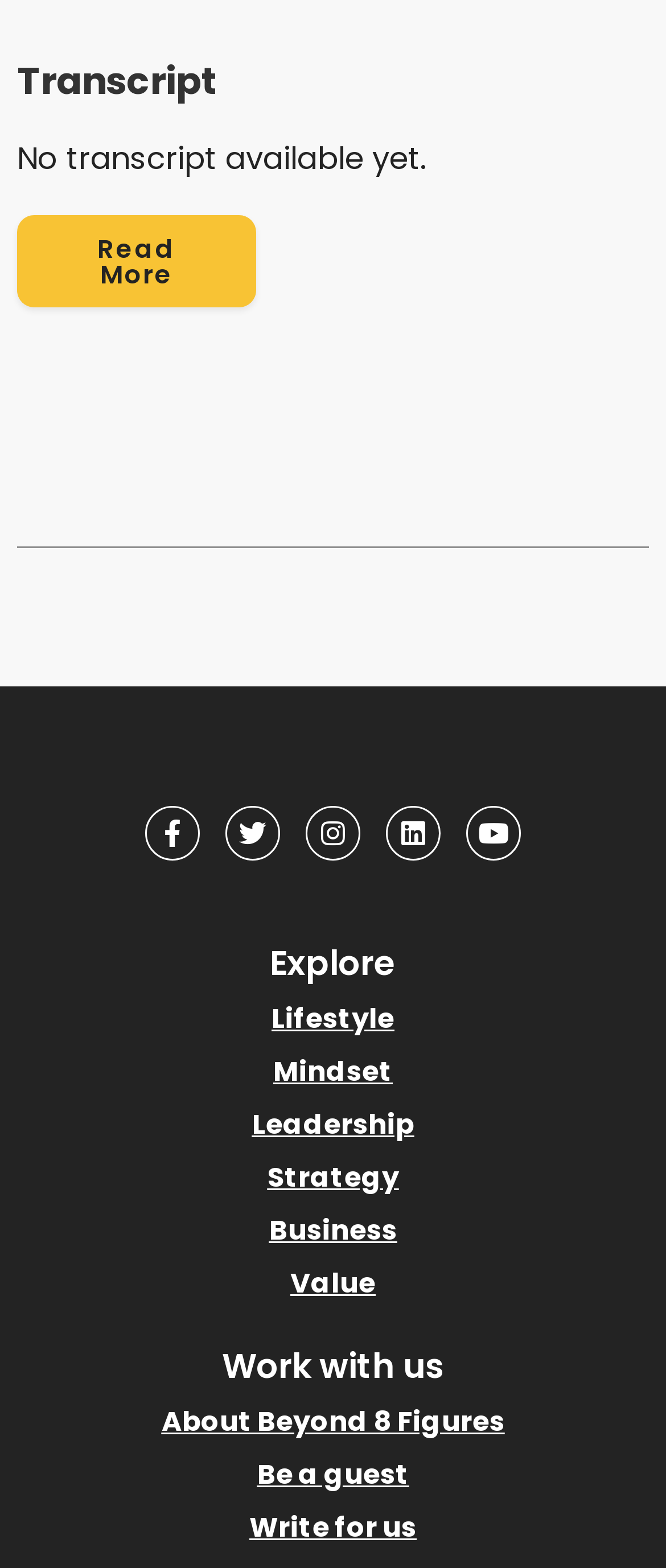Please provide a short answer using a single word or phrase for the question:
What is the topic of the first transcript?

Building a Successful Marketplace Business